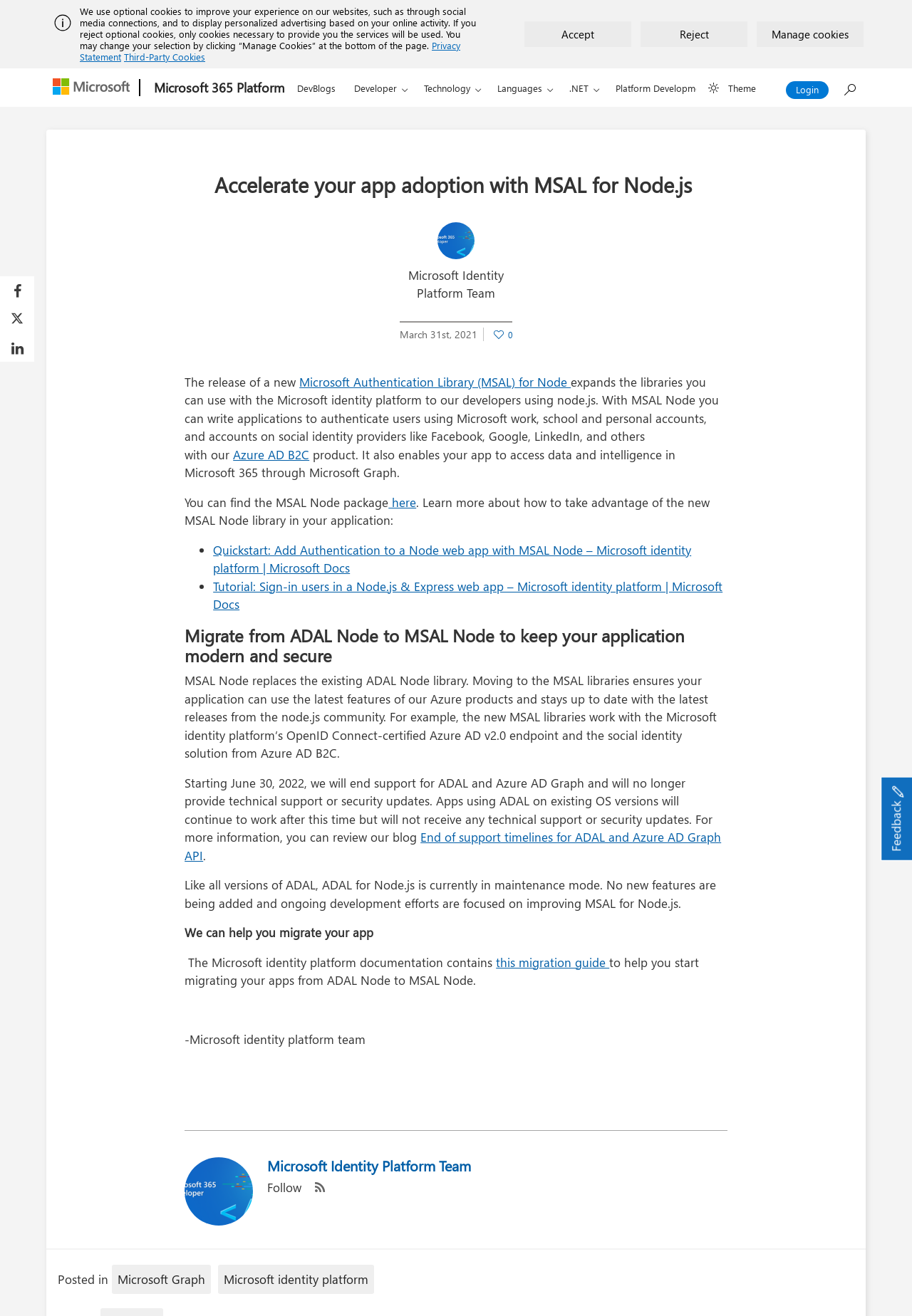Locate the bounding box coordinates of the clickable part needed for the task: "Read the 'End of support timelines for ADAL and Azure AD Graph API' article".

[0.202, 0.63, 0.791, 0.656]